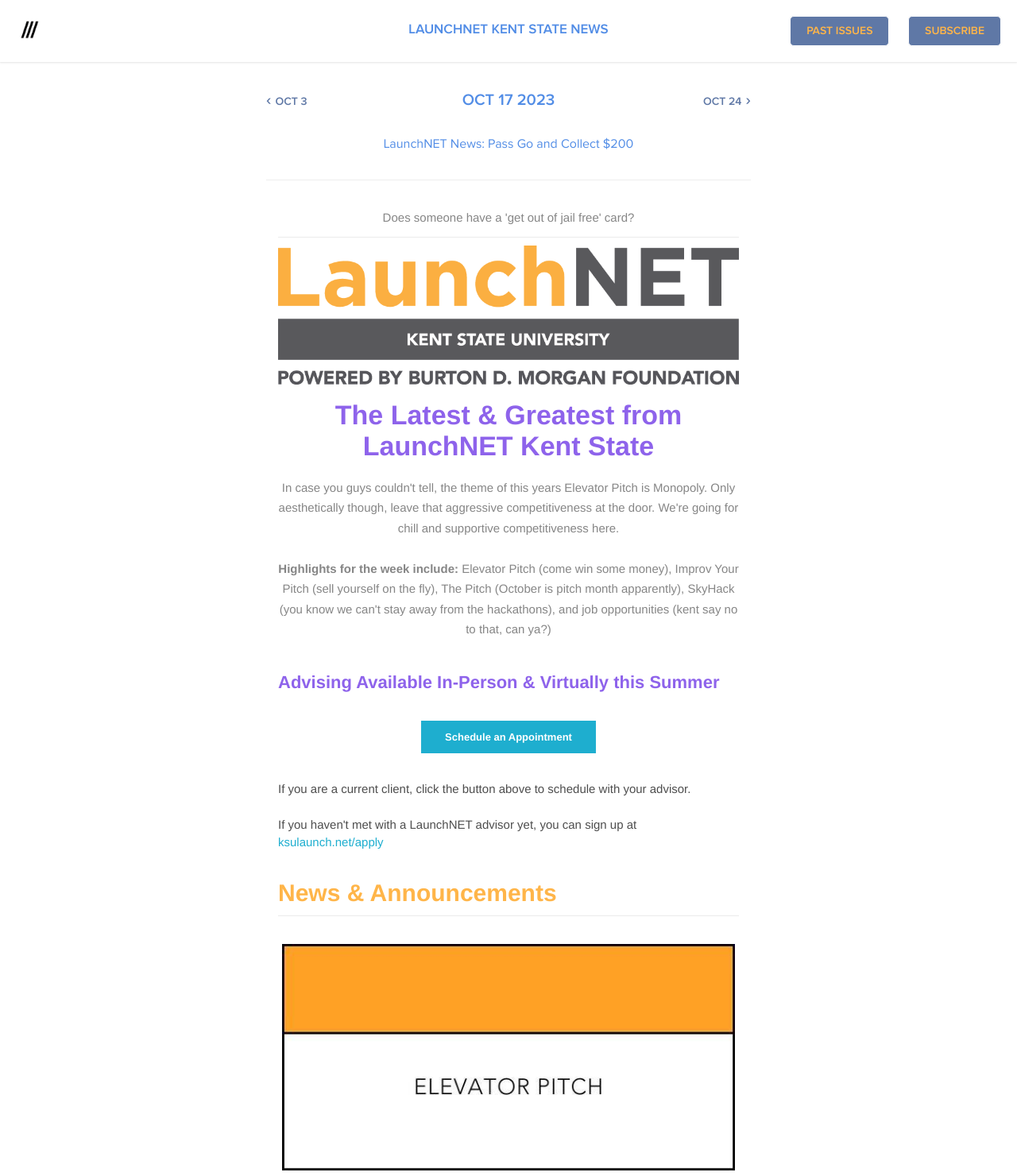Please determine the bounding box coordinates of the section I need to click to accomplish this instruction: "Read the 'LaunchNET News: Pass Go and Collect $200' article".

[0.377, 0.116, 0.623, 0.129]